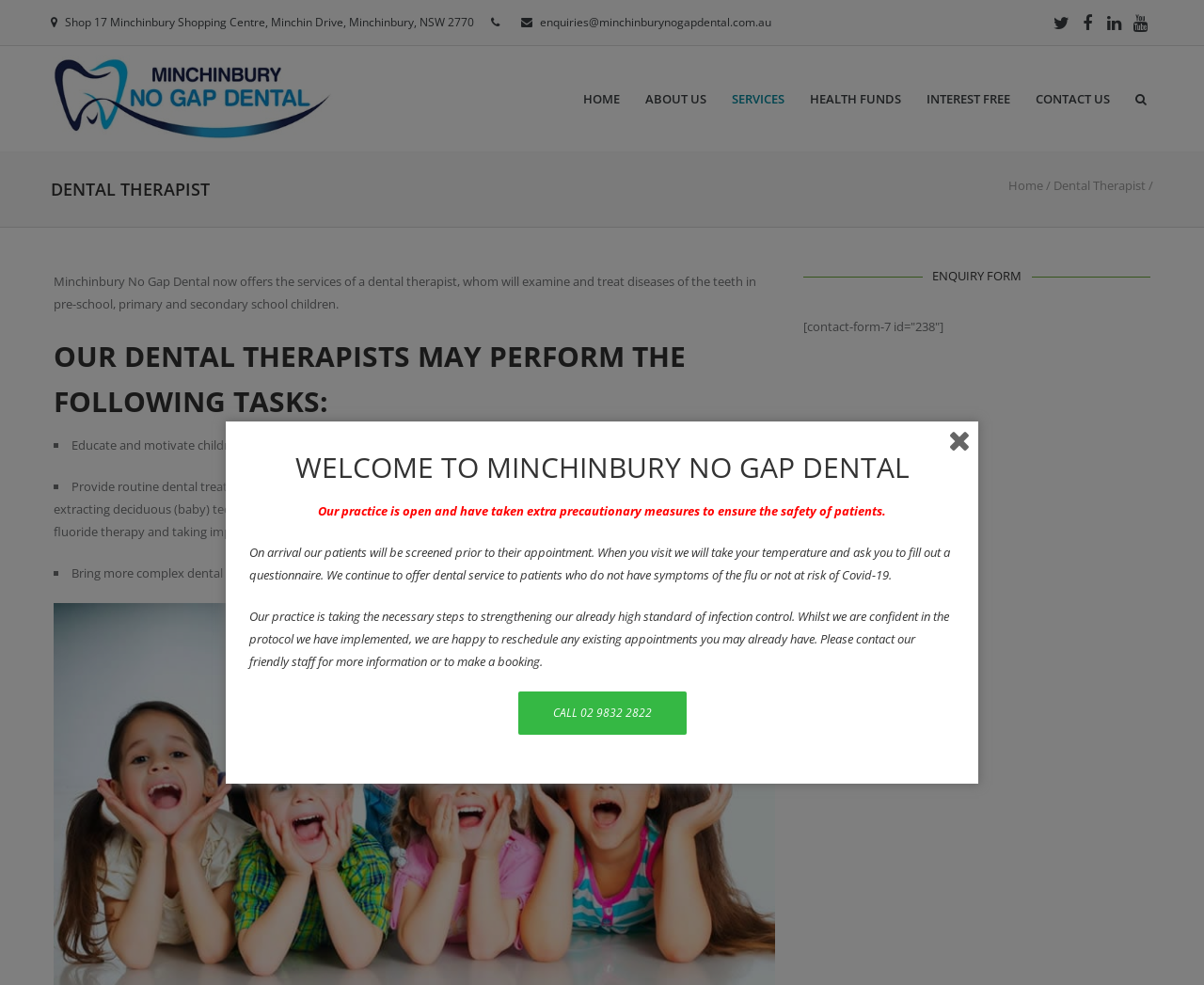Please specify the bounding box coordinates of the clickable region to carry out the following instruction: "Click the 'HOME' link". The coordinates should be four float numbers between 0 and 1, in the format [left, top, right, bottom].

[0.484, 0.094, 0.516, 0.108]